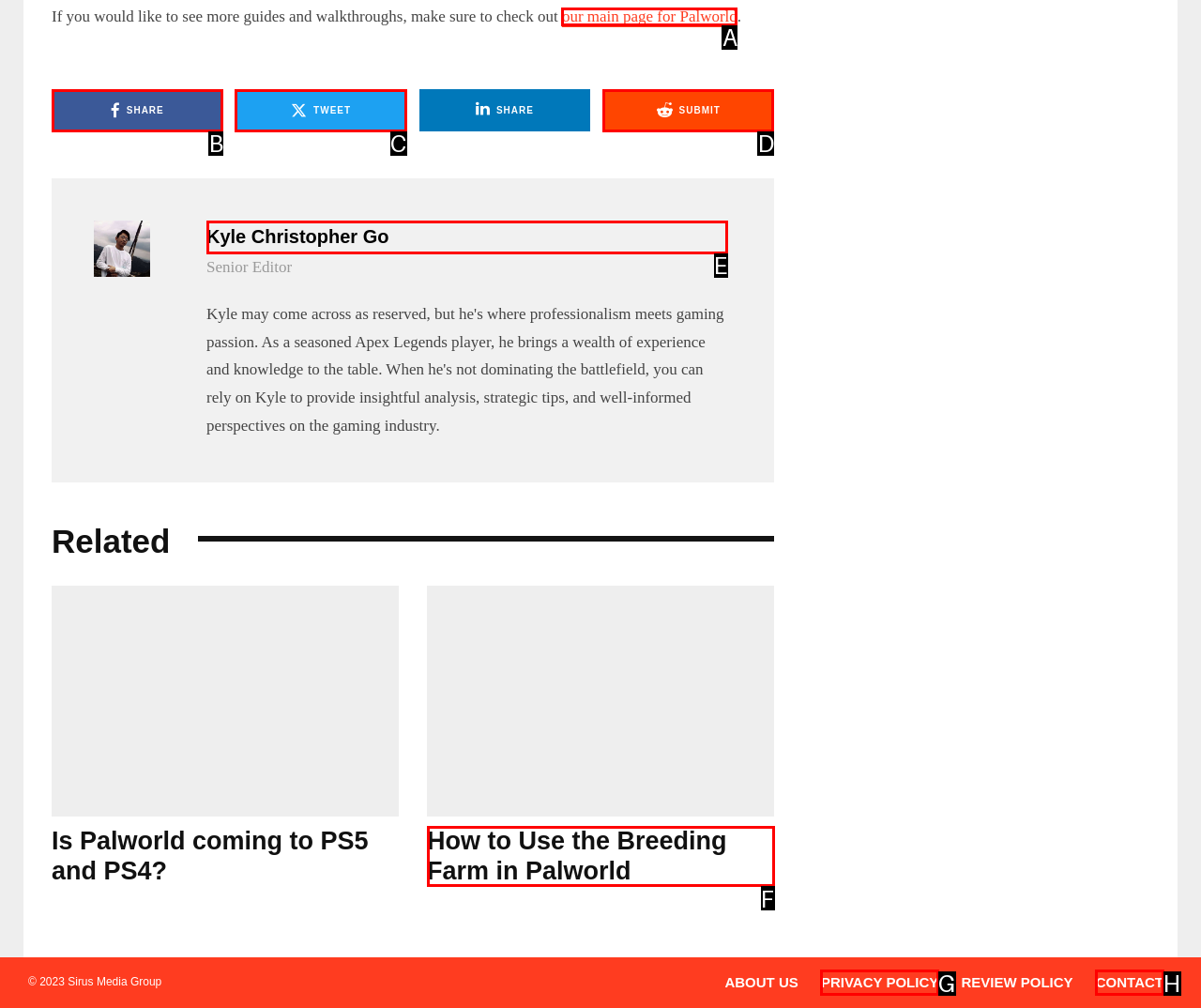Based on the element description: our main page for Palworld, choose the HTML element that matches best. Provide the letter of your selected option.

A